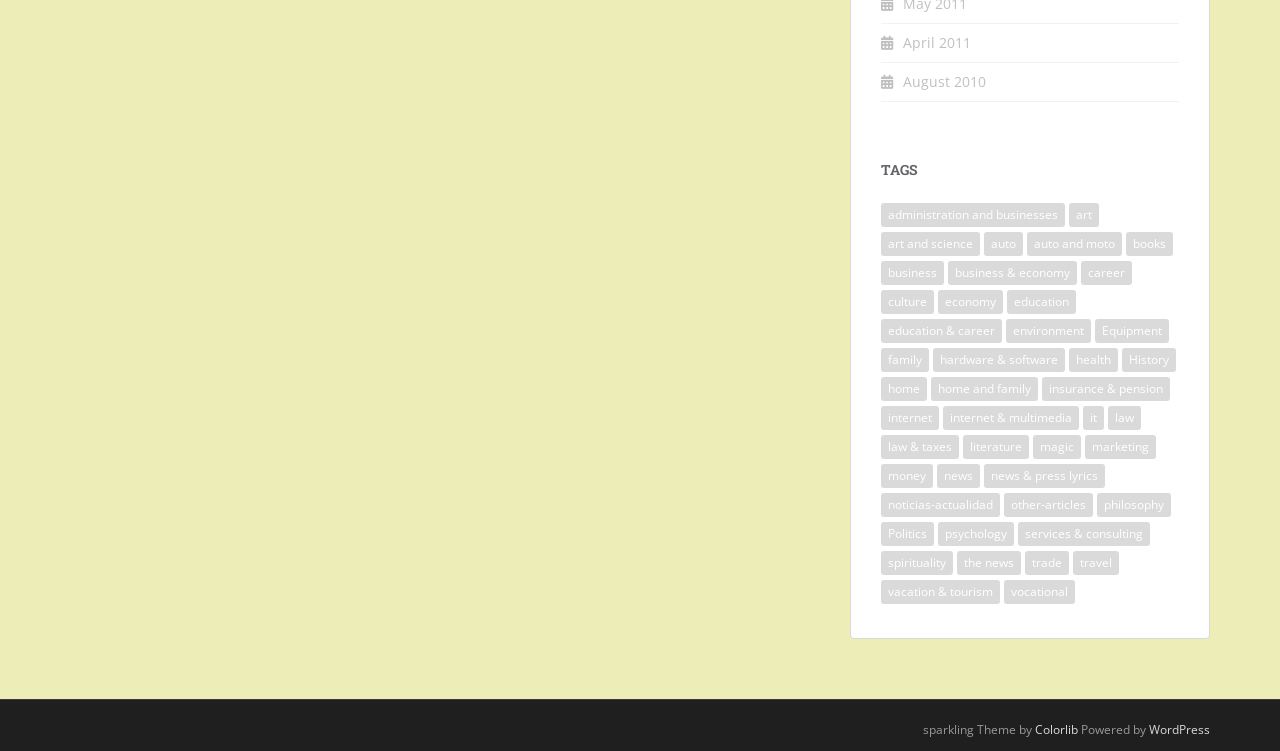Can you find the bounding box coordinates for the UI element given this description: "news & press lyrics"? Provide the coordinates as four float numbers between 0 and 1: [left, top, right, bottom].

[0.769, 0.618, 0.863, 0.65]